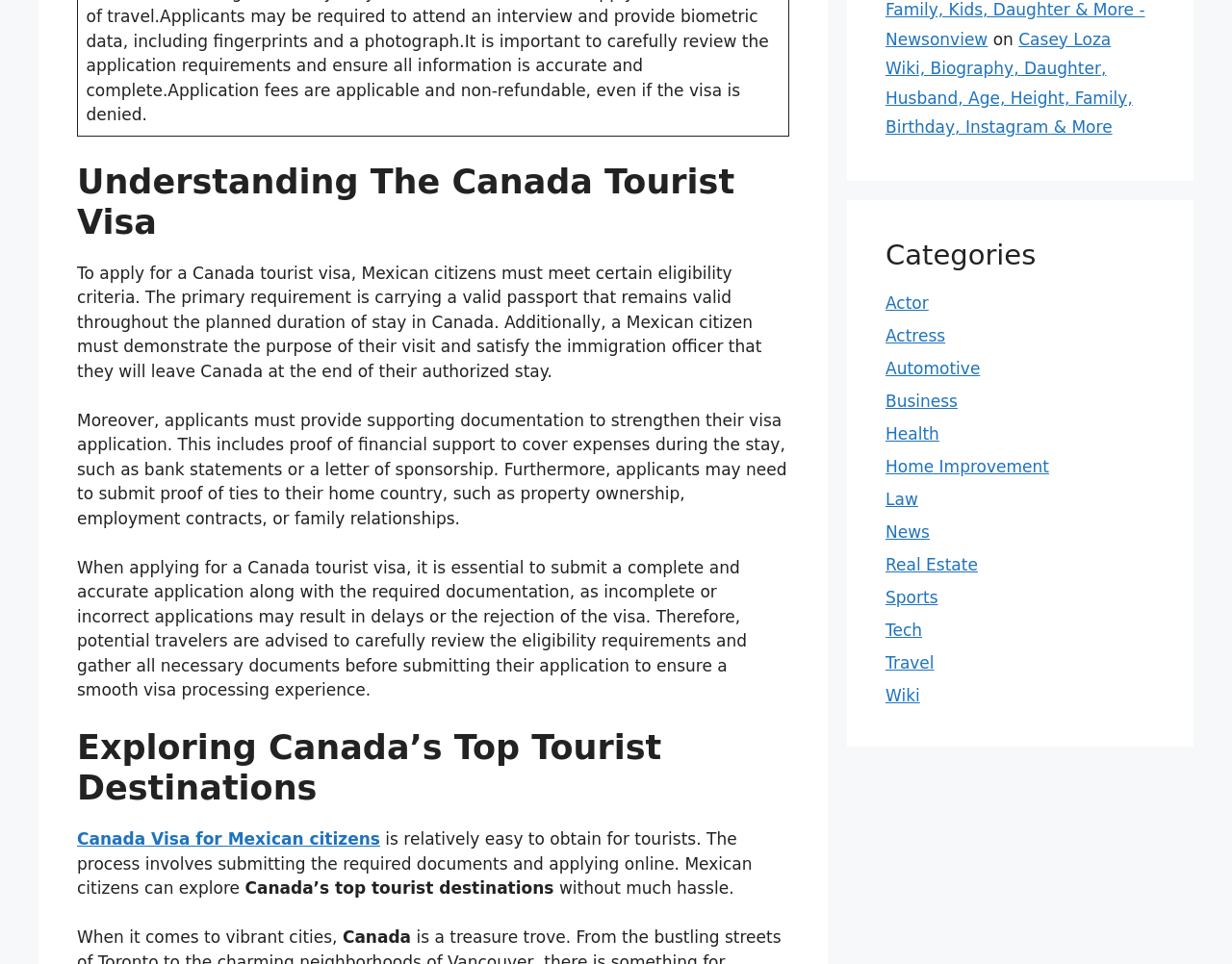Please identify the bounding box coordinates of the clickable element to fulfill the following instruction: "Click on 'Canada Visa for Mexican citizens'". The coordinates should be four float numbers between 0 and 1, i.e., [left, top, right, bottom].

[0.062, 0.861, 0.309, 0.881]